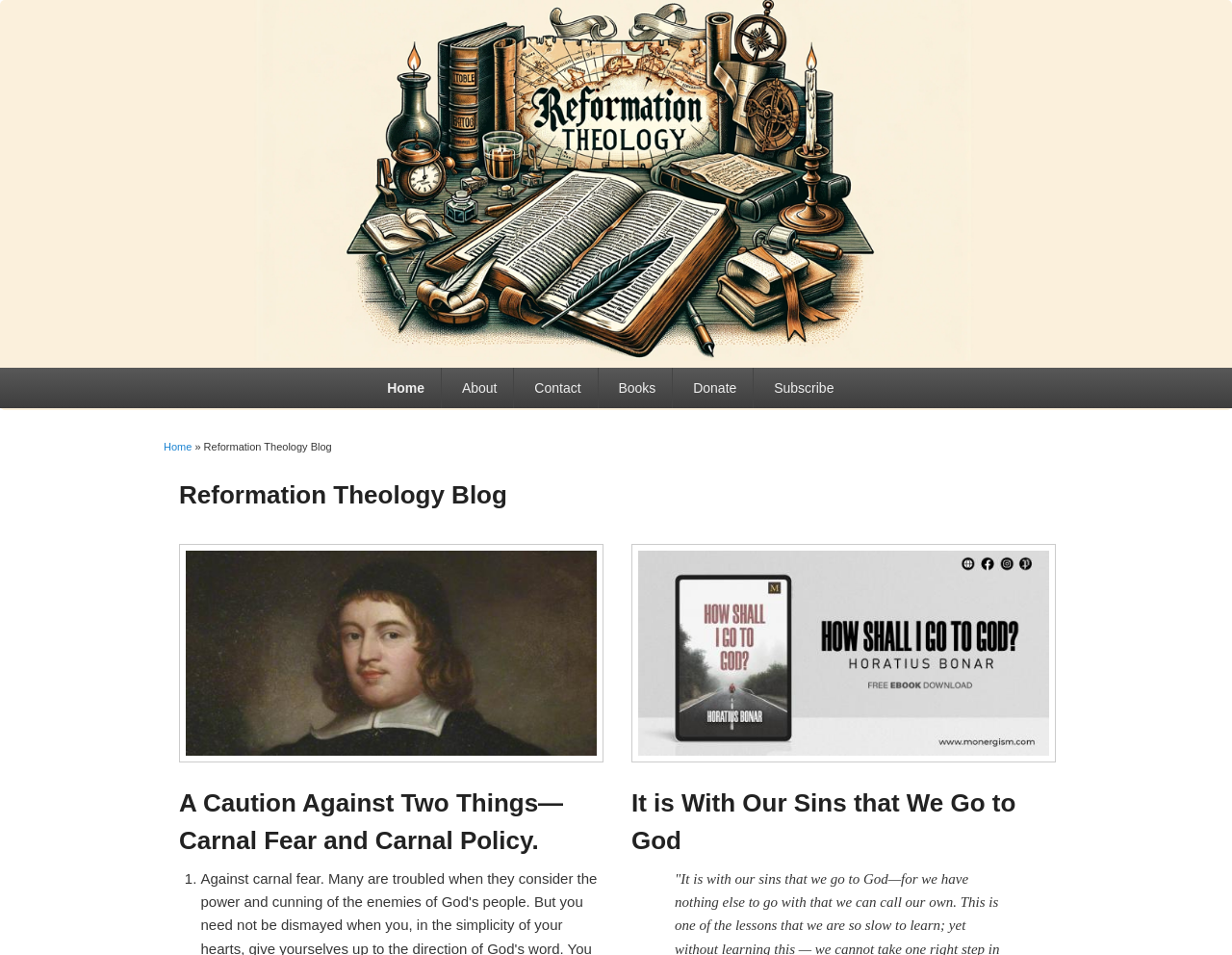Please determine the bounding box coordinates of the clickable area required to carry out the following instruction: "read article 'A Caution Against Two Things—Carnal Fear and Carnal Policy.'". The coordinates must be four float numbers between 0 and 1, represented as [left, top, right, bottom].

[0.145, 0.825, 0.457, 0.895]